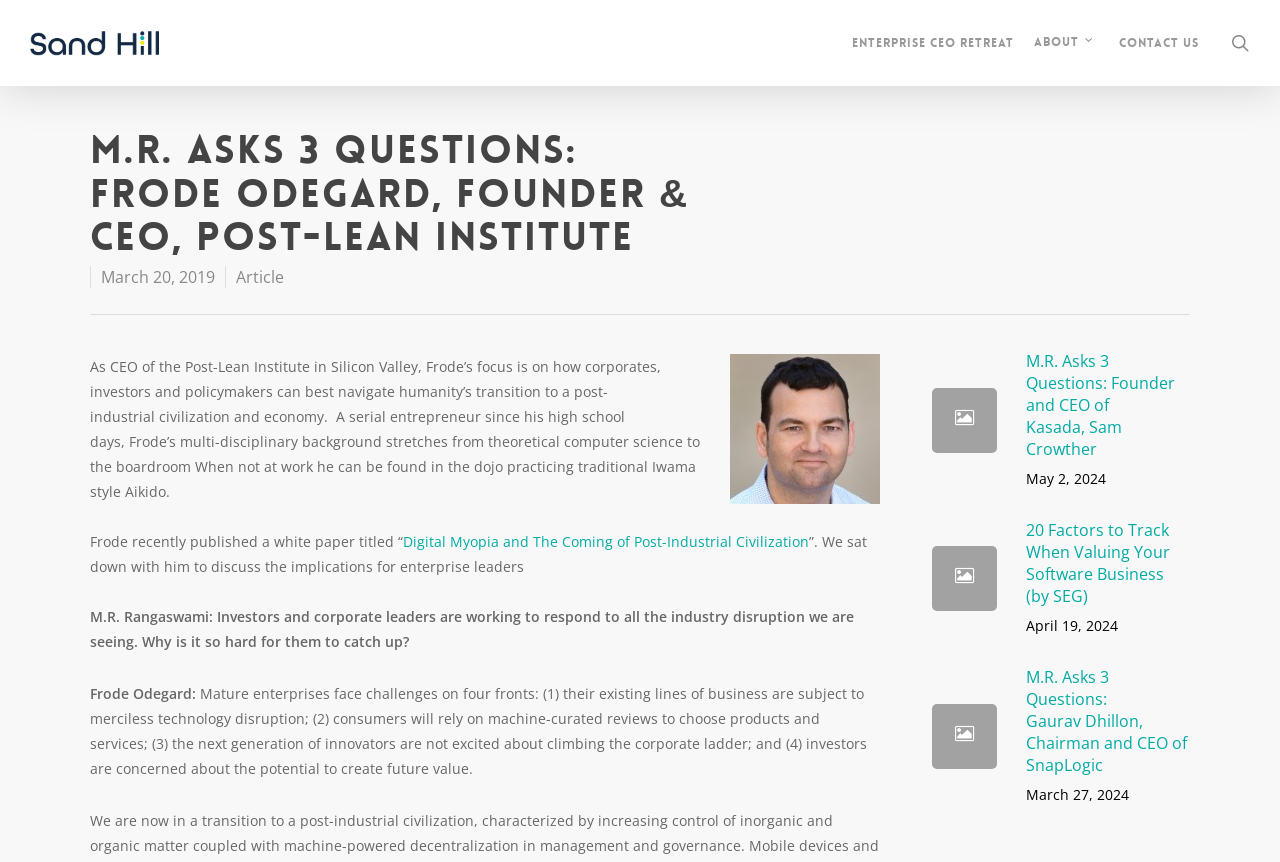Please identify the bounding box coordinates of the clickable region that I should interact with to perform the following instruction: "search for something". The coordinates should be expressed as four float numbers between 0 and 1, i.e., [left, top, right, bottom].

[0.959, 0.038, 0.978, 0.061]